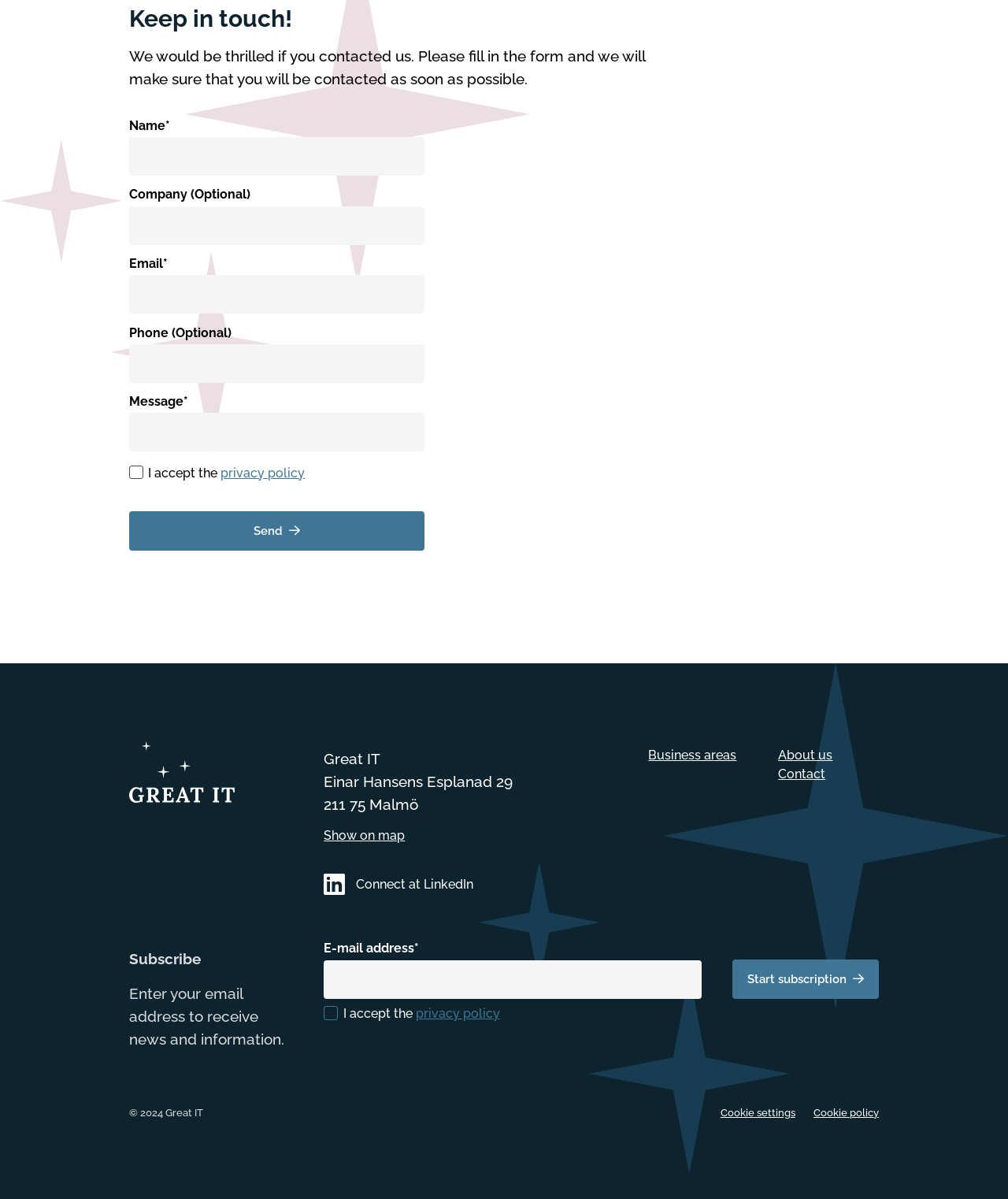Bounding box coordinates are specified in the format (top-left x, top-left y, bottom-right x, bottom-right y). All values are floating point numbers bounded between 0 and 1. Please provide the bounding box coordinate of the region this sentence describes: Connect at LinkedIn

[0.321, 0.728, 0.614, 0.748]